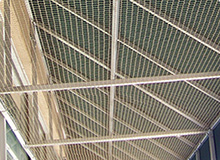Craft a detailed explanation of the image.

The image depicts a structural installation of bird netting, which is commonly used in bird control services. The netting is displayed overhead, illustrating its practical application in preventing birds from accessing certain areas, such as building ledges or outdoor spaces. This type of bird control solution is designed to mitigate issues caused by bird droppings and nesting, maintaining cleanliness and safety for residential and commercial properties alike. The image aligns with the services offered by Pro Bird Control in Reno, Nevada, highlighting their professional approach to bird management.